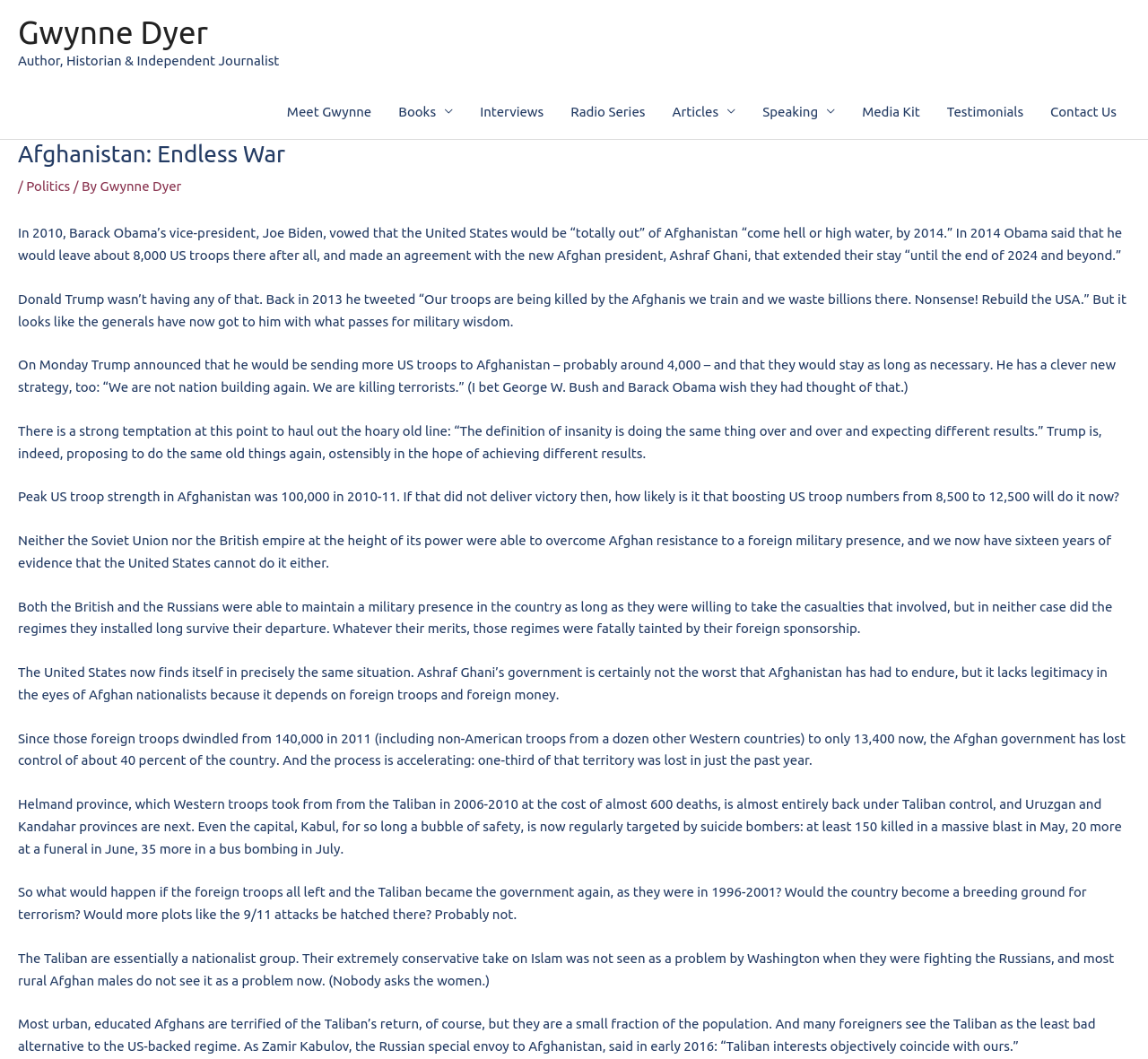Please provide a detailed answer to the question below based on the screenshot: 
How many US troops were in Afghanistan in 2010-11?

According to the article, the peak US troop strength in Afghanistan was 100,000 in 2010-11, which is mentioned in the sentence 'Peak US troop strength in Afghanistan was 100,000 in 2010-11.'